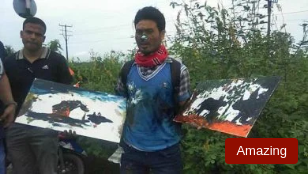Construct a detailed narrative about the image.

In this striking image, an artist proudly showcases his unique talent for painting using only his nose. He stands outdoors, surrounded by lush greenery, holding two vibrant canvases that reveal his artistic expressions. Dressed casually in a blue shirt and a scarf, the artist exudes confidence and creativity as he captures the attention of onlookers. The scene underscores the remarkable story of determination and innovation, highlighting the artist's incredible skill and unconventional technique, which aims for a World Record. The word "Amazing" is prominently displayed, encapsulating the awe-inspiring nature of his artistry and determination.